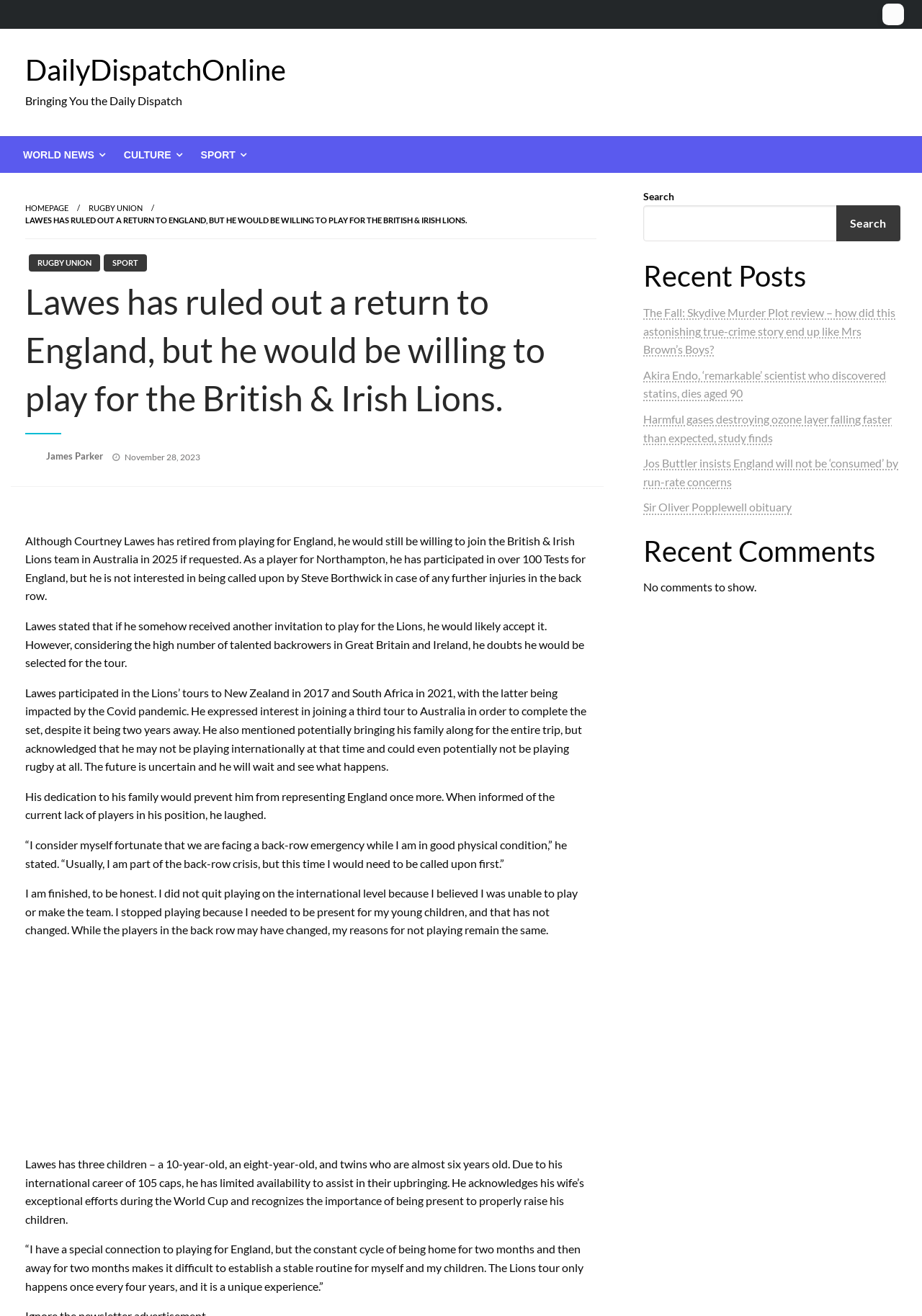Show the bounding box coordinates of the region that should be clicked to follow the instruction: "Click on the 'RUGBY UNION' link."

[0.096, 0.154, 0.155, 0.161]